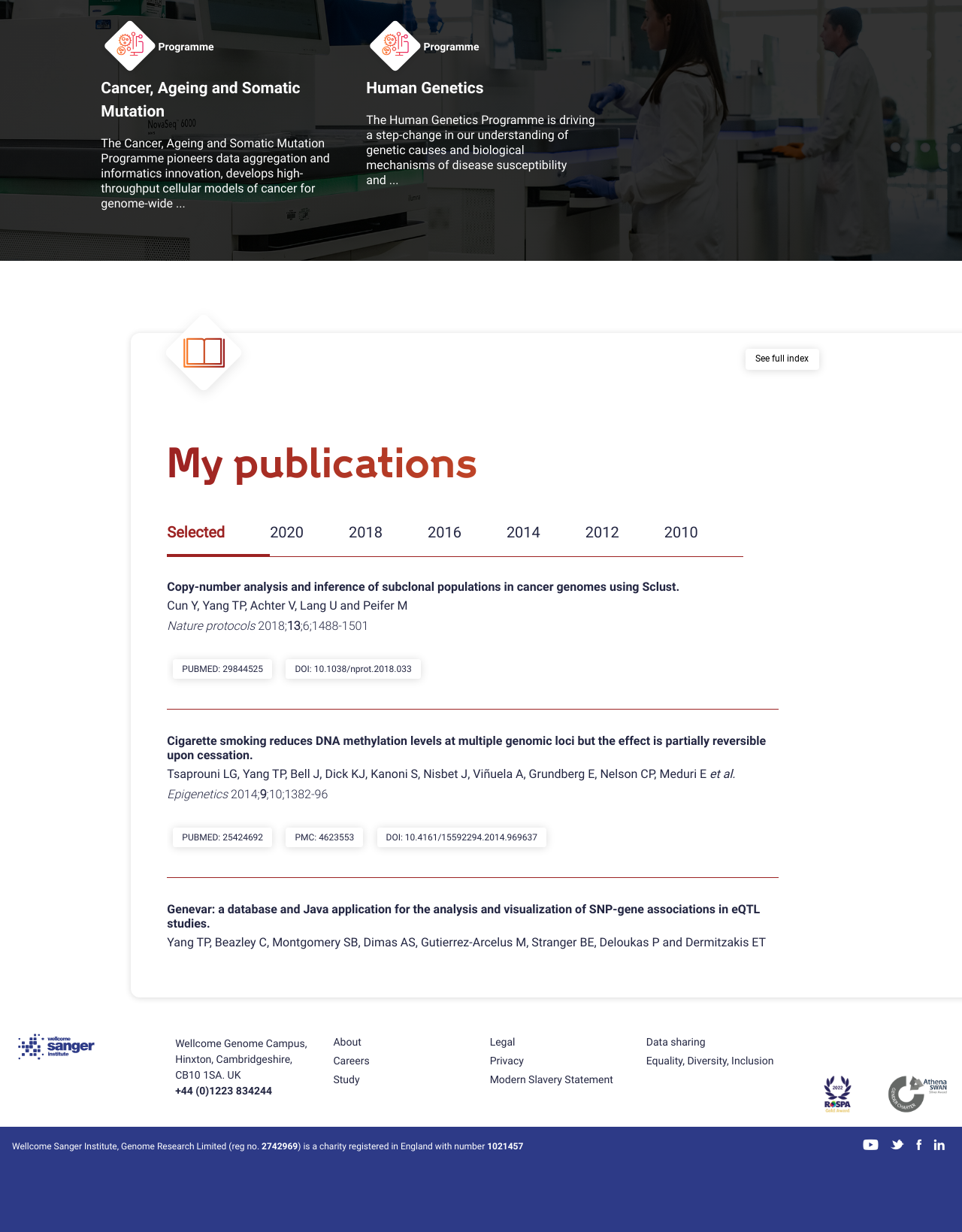Find and indicate the bounding box coordinates of the region you should select to follow the given instruction: "Follow the 'DOI: 10.1038/nprot.2018.033' link".

[0.297, 0.535, 0.437, 0.551]